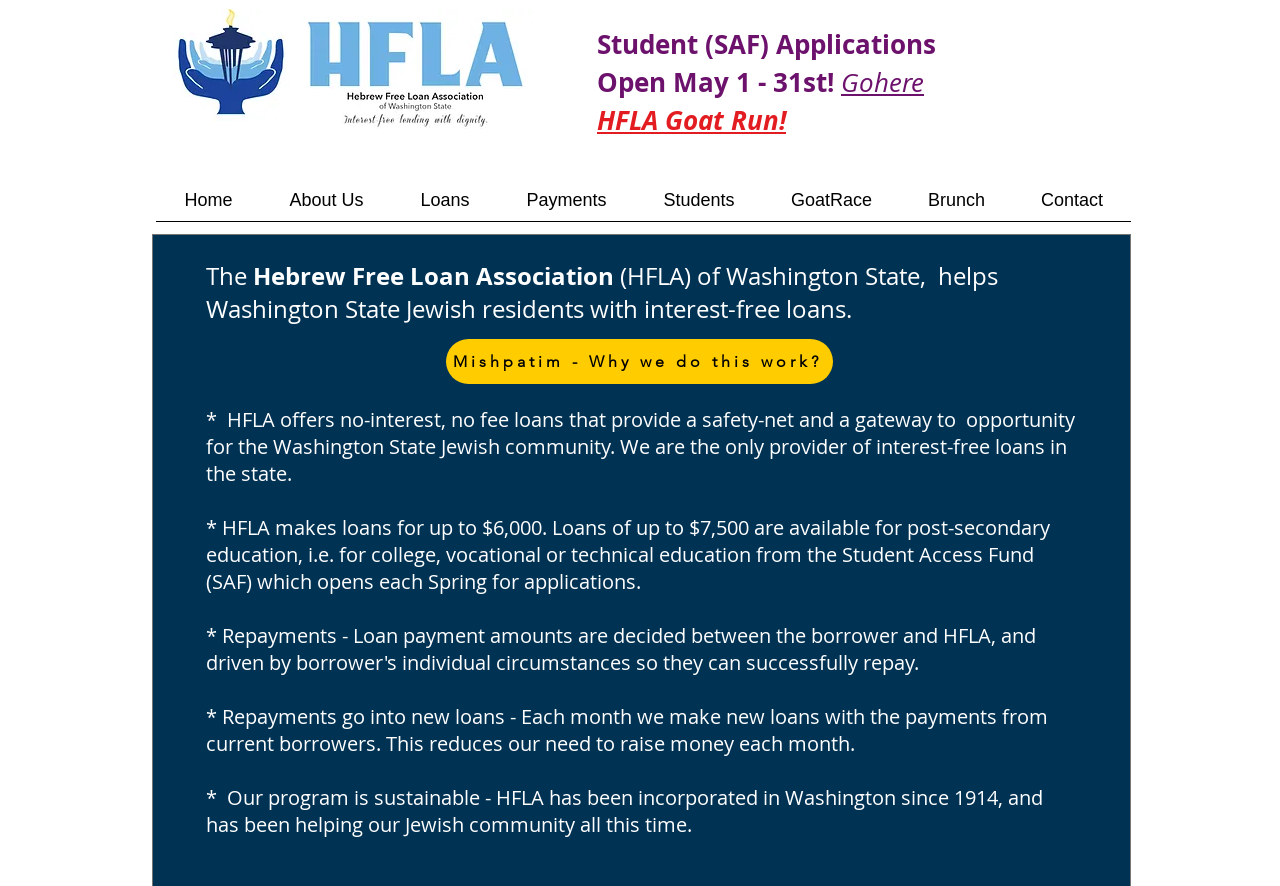Extract the bounding box for the UI element that matches this description: "About Us".

[0.204, 0.204, 0.306, 0.265]